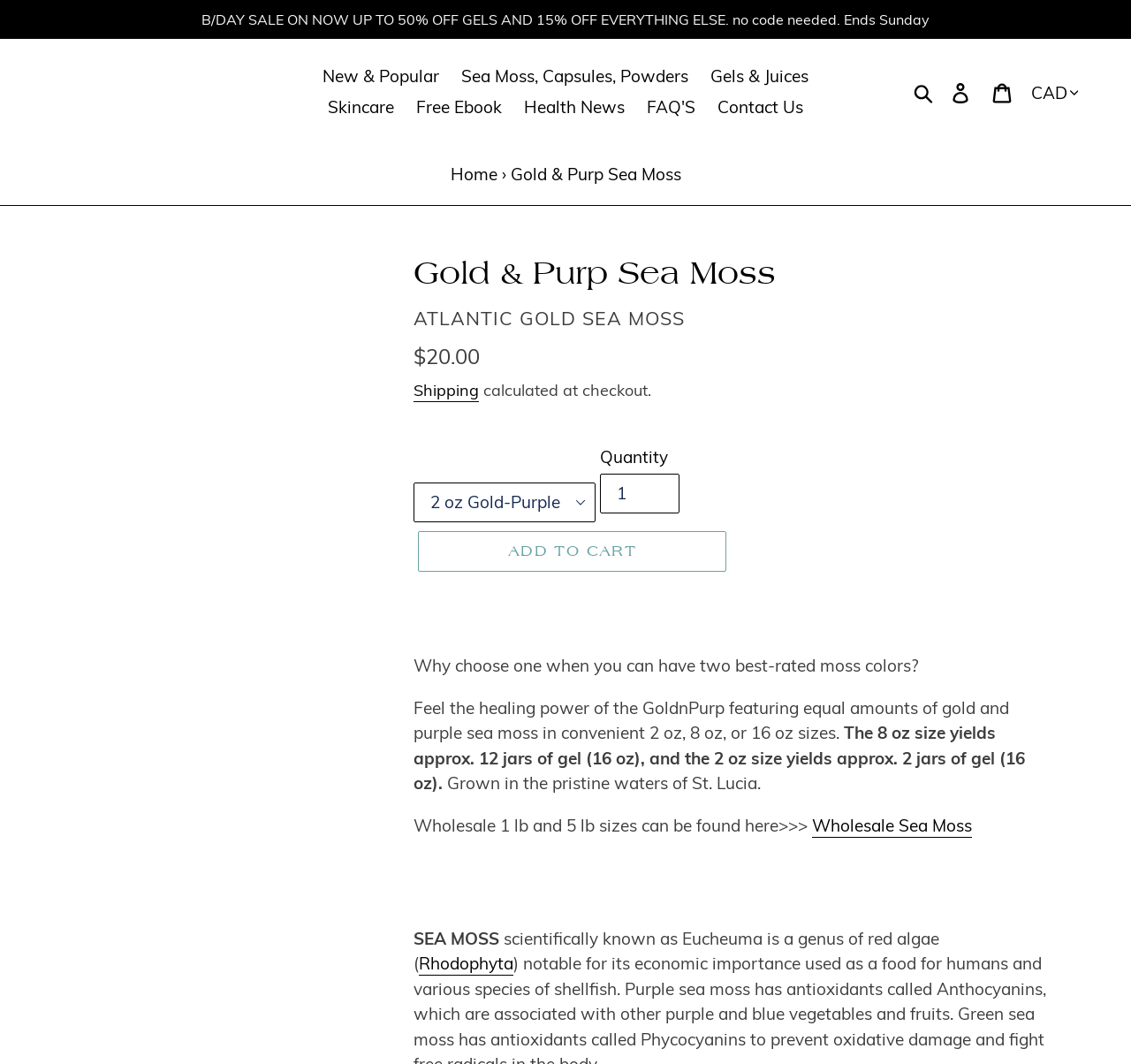Using the element description provided, determine the bounding box coordinates in the format (top-left x, top-left y, bottom-right x, bottom-right y). Ensure that all values are floating point numbers between 0 and 1. Element description: Sea Moss, Capsules, Powders

[0.4, 0.057, 0.616, 0.086]